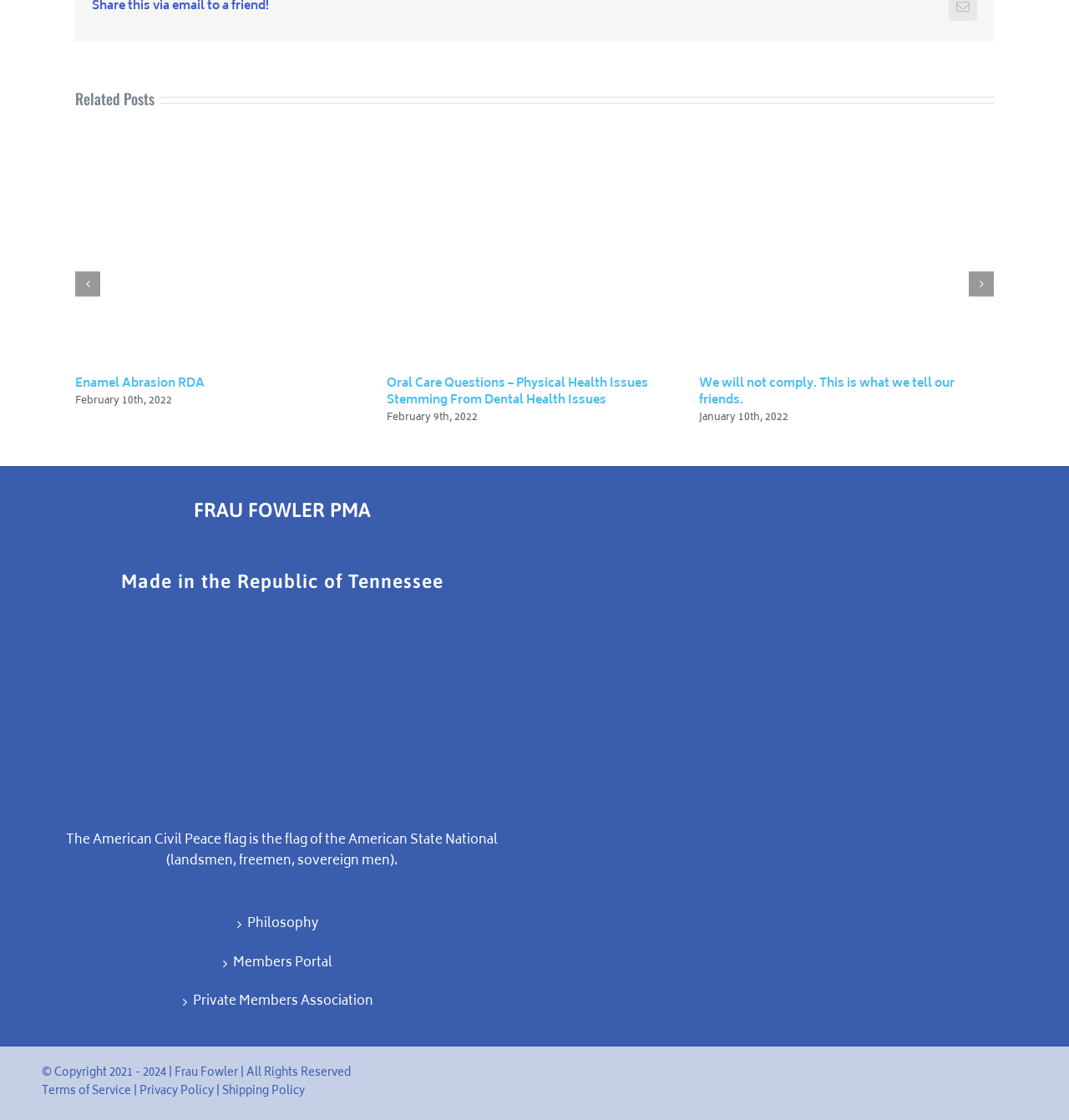Identify the bounding box coordinates of the clickable section necessary to follow the following instruction: "Click the 'Next slide' button". The coordinates should be presented as four float numbers from 0 to 1, i.e., [left, top, right, bottom].

[0.906, 0.242, 0.93, 0.265]